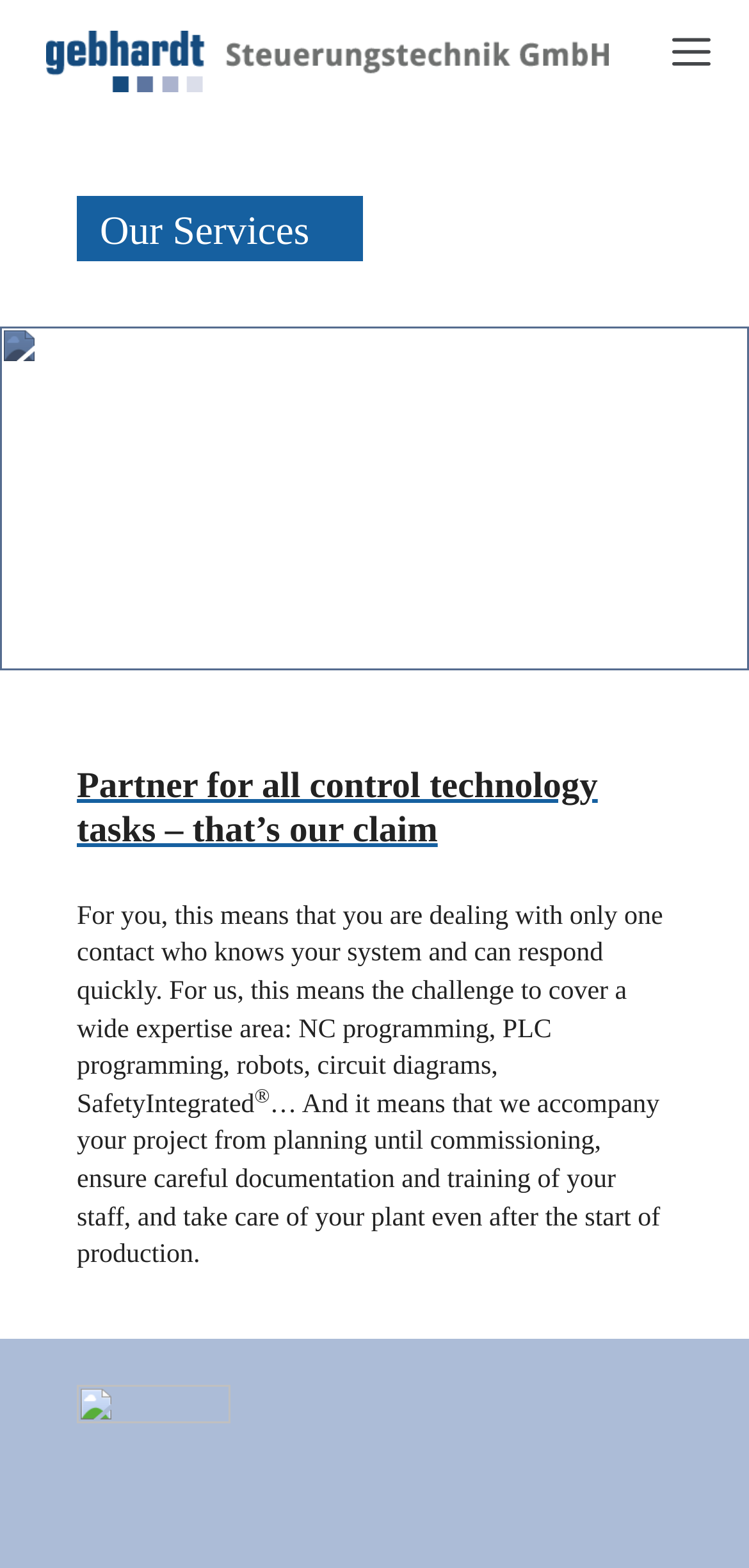Answer the question in one word or a short phrase:
What is the shape of the icon next to 'Menu'?

Button